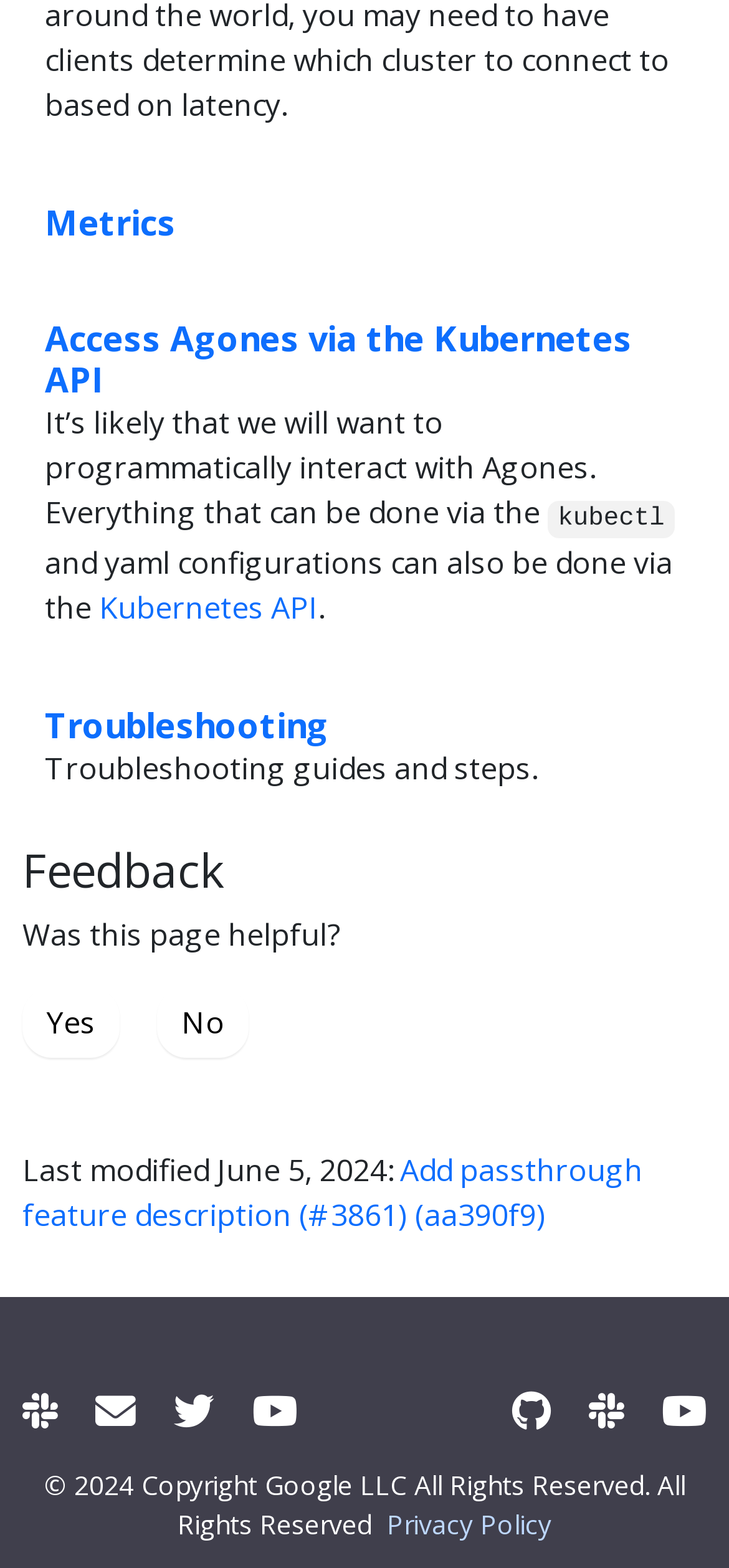How can users provide feedback on the webpage?
Using the picture, provide a one-word or short phrase answer.

Yes or No buttons